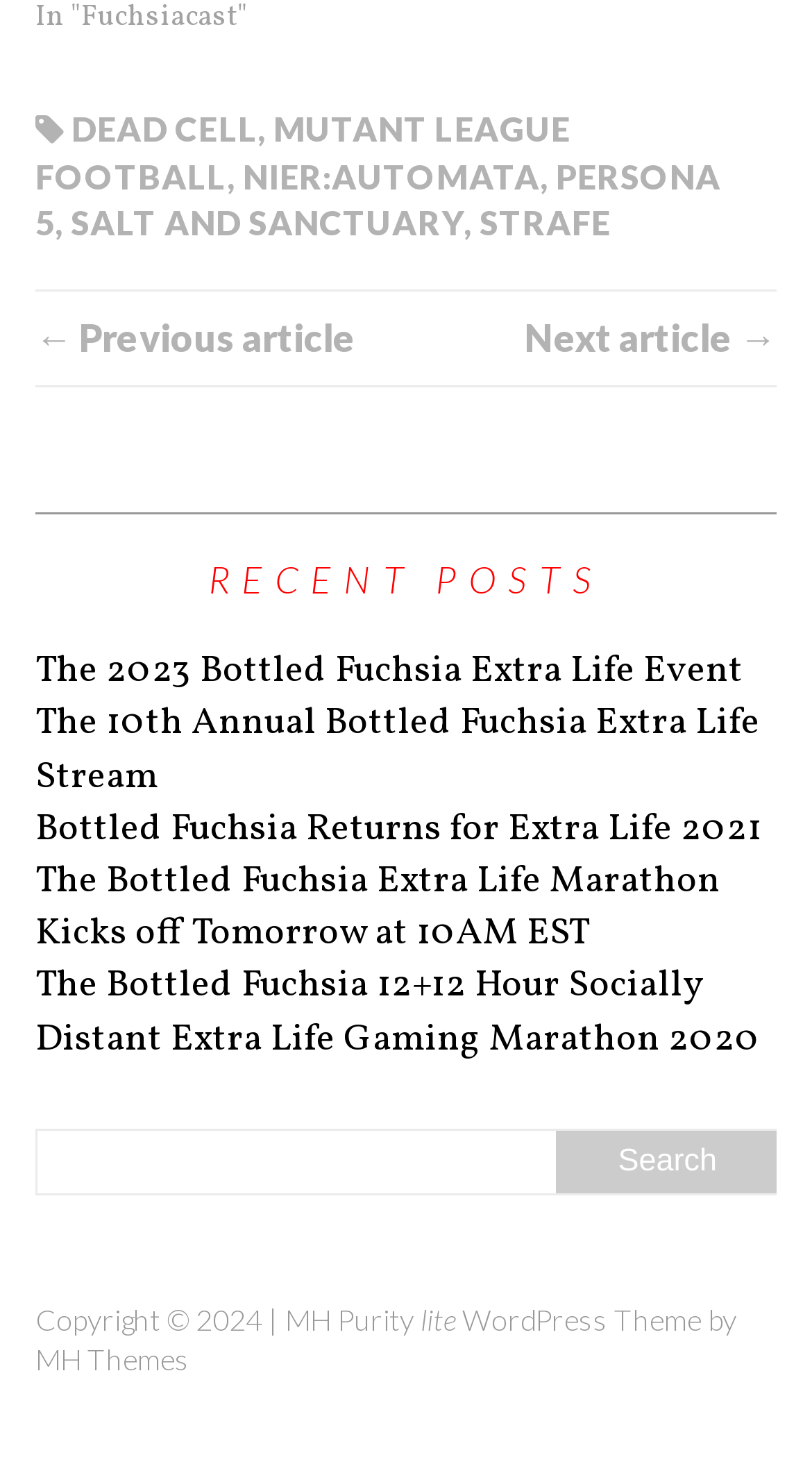How many links are there in the recent posts section?
Please describe in detail the information shown in the image to answer the question.

I counted the number of links under the 'RECENT POSTS' heading, which are 'The 2023 Bottled Fuchsia Extra Life Event', 'The 10th Annual Bottled Fuchsia Extra Life Stream', 'Bottled Fuchsia Returns for Extra Life 2021', 'The Bottled Fuchsia Extra Life Marathon Kicks off Tomorrow at 10AM EST', and 'The Bottled Fuchsia 12+12 Hour Socially Distant Extra Life Gaming Marathon 2020'.